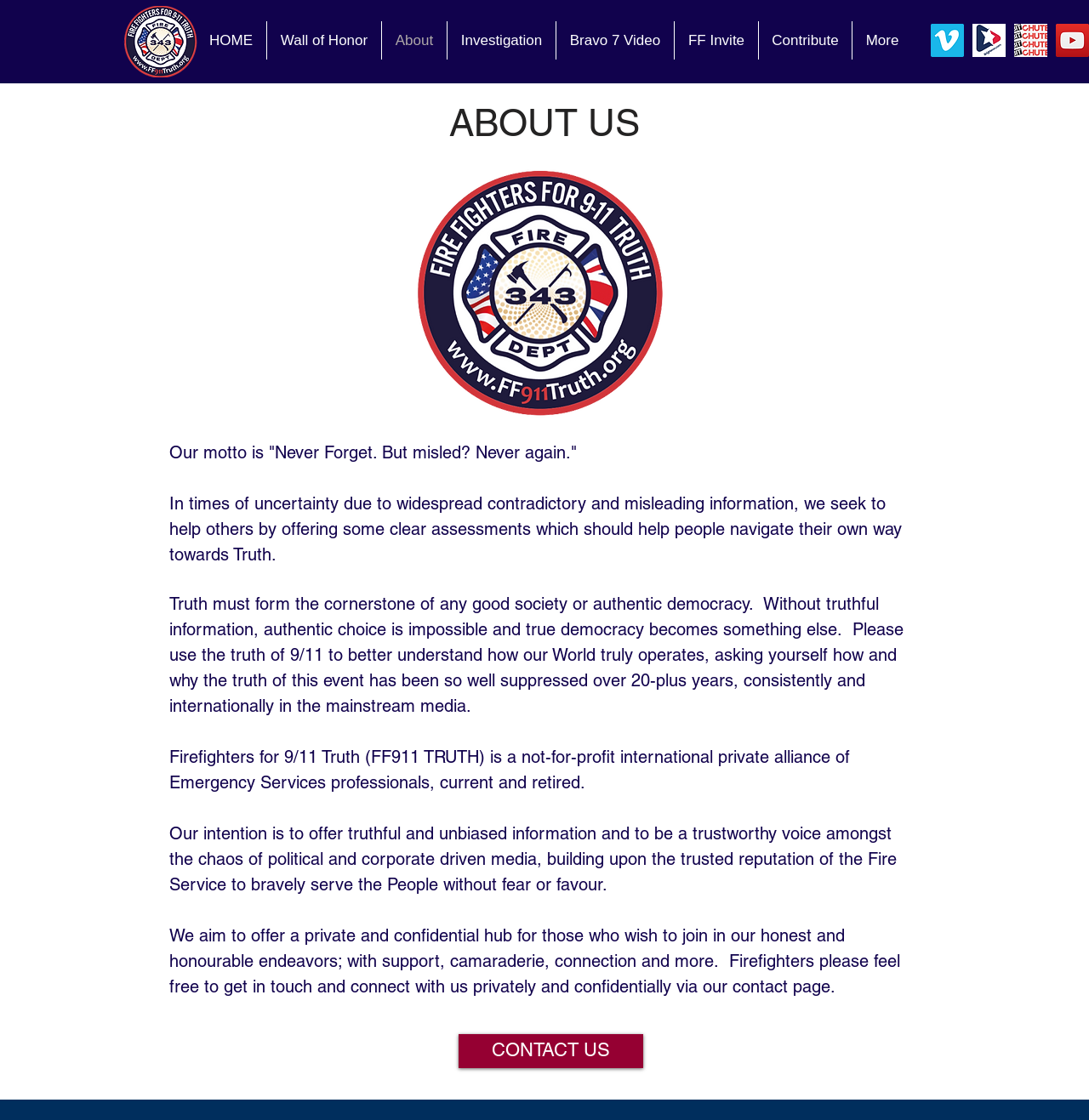Please predict the bounding box coordinates (top-left x, top-left y, bottom-right x, bottom-right y) for the UI element in the screenshot that fits the description: contact page

[0.673, 0.871, 0.762, 0.89]